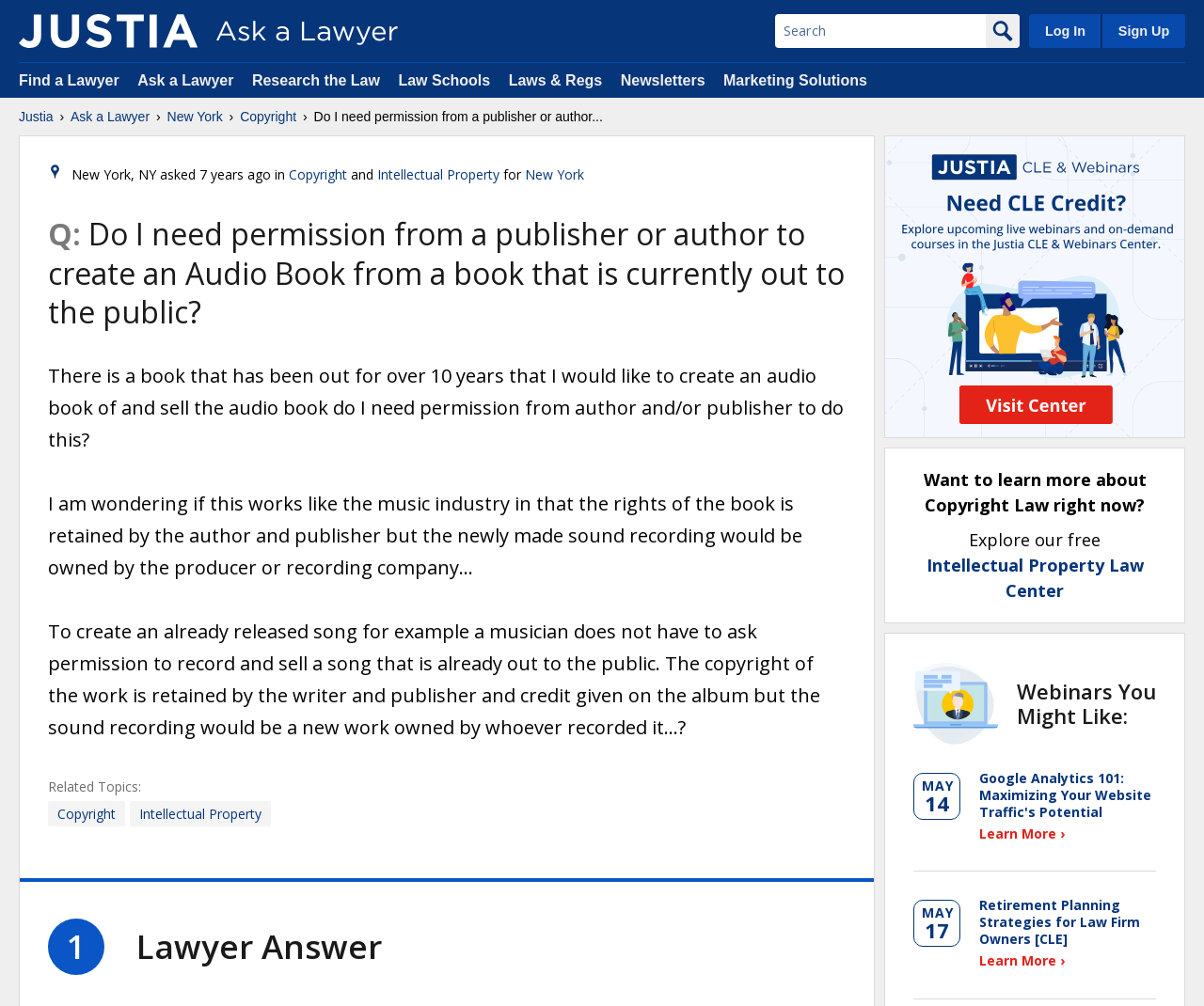Locate the bounding box of the user interface element based on this description: "May 14".

[0.764, 0.775, 0.792, 0.808]